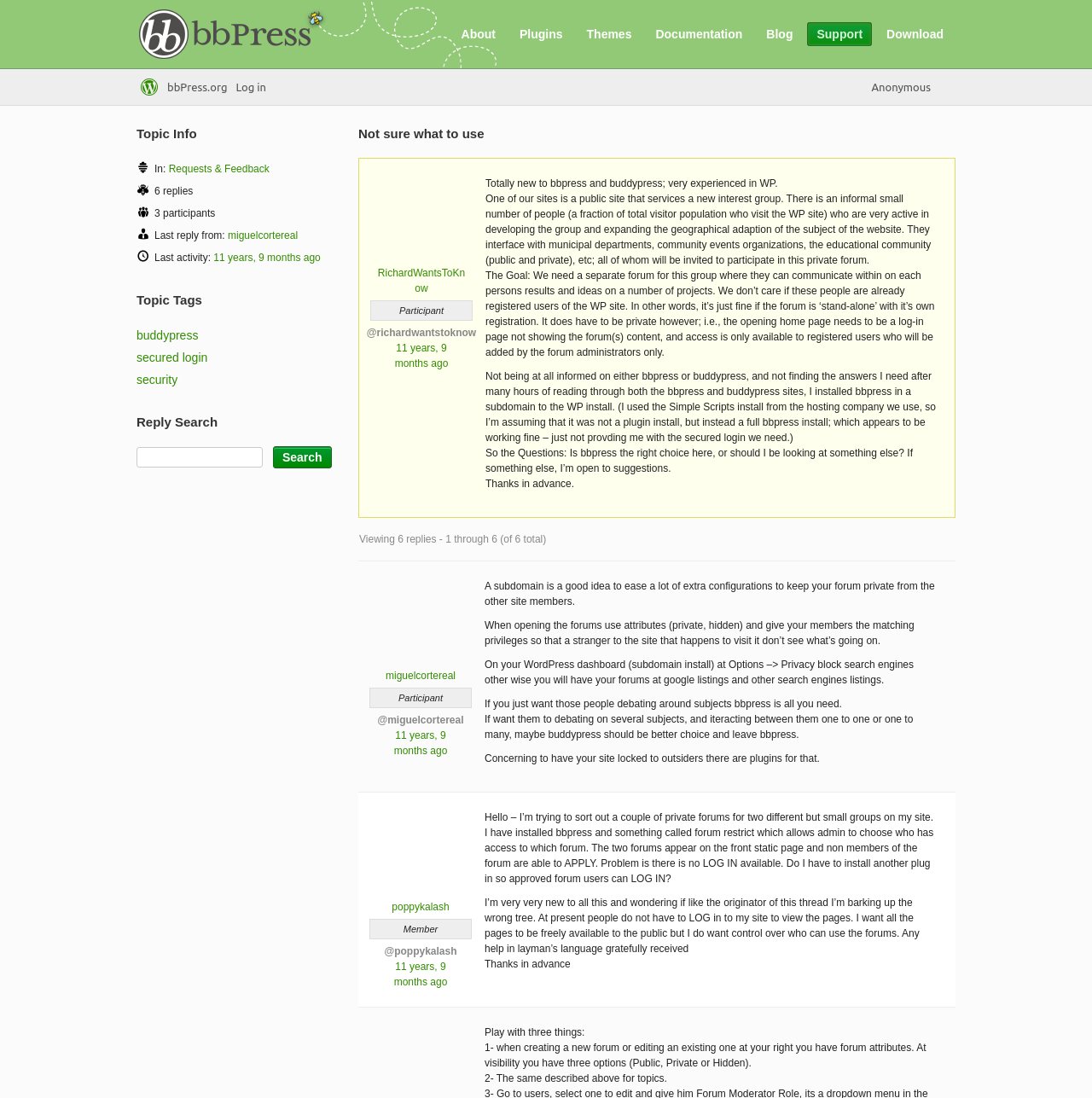How many participants are there in this topic?
Answer the question using a single word or phrase, according to the image.

3